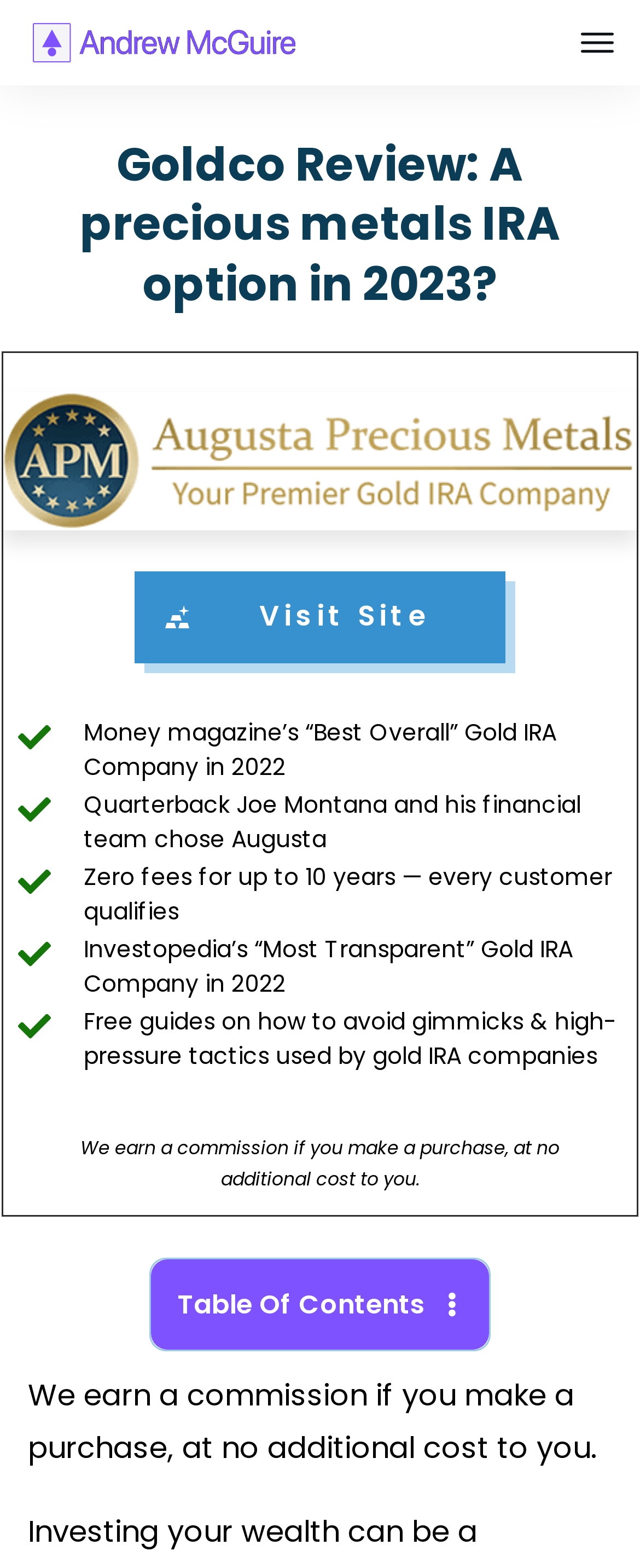Identify the bounding box for the described UI element. Provide the coordinates in (top-left x, top-left y, bottom-right x, bottom-right y) format with values ranging from 0 to 1: Visit Site

[0.211, 0.365, 0.789, 0.423]